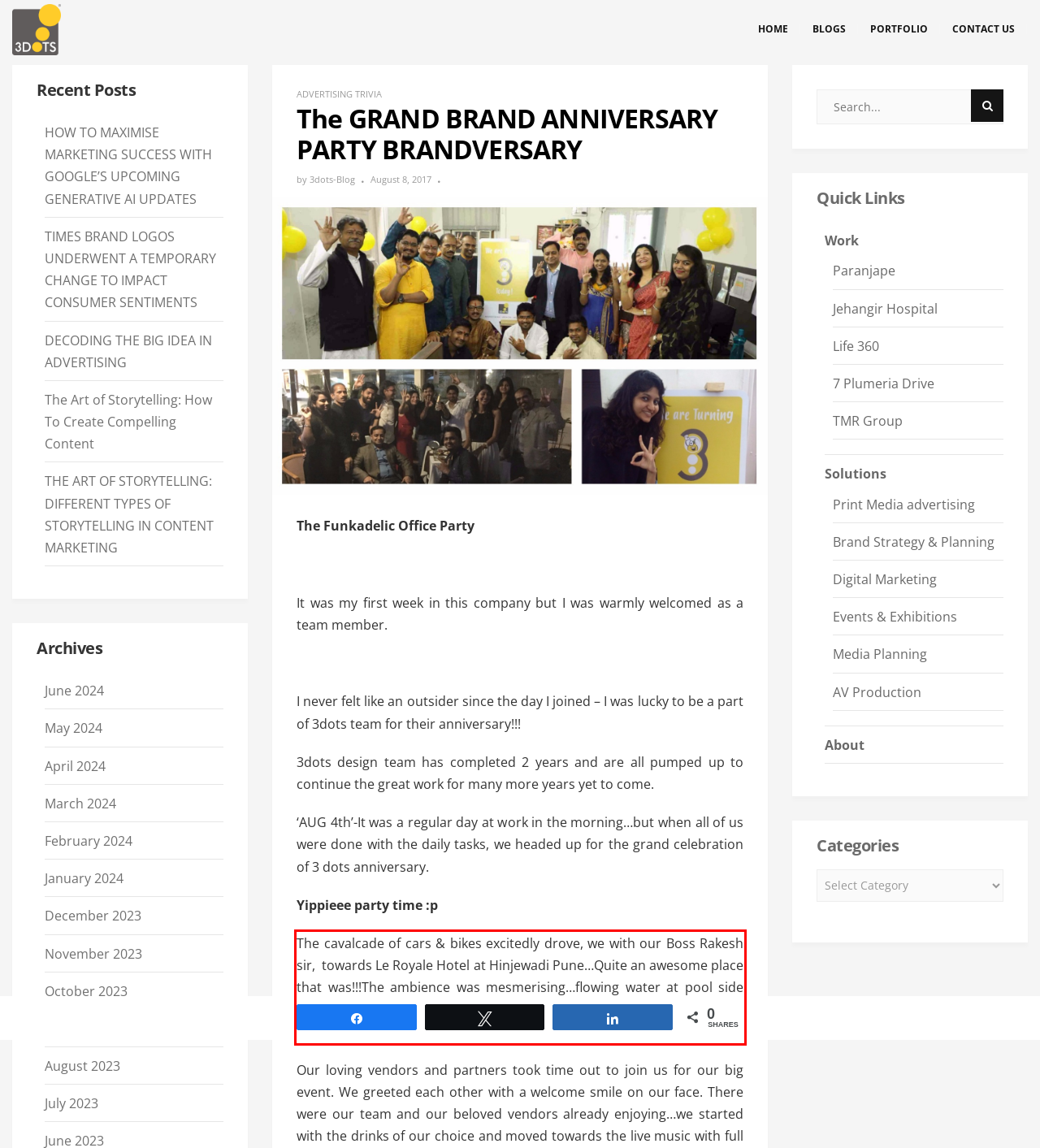Inspect the webpage screenshot that has a red bounding box and use OCR technology to read and display the text inside the red bounding box.

The cavalcade of cars & bikes excitedly drove, we with our Boss Rakesh sir, towards Le Royale Hotel at Hinjewadi Pune…Quite an awesome place that was!!!The ambience was mesmerising…flowing water at pool side with live music was adding more excitement to the evening. Now, this is where the big time fun began:)